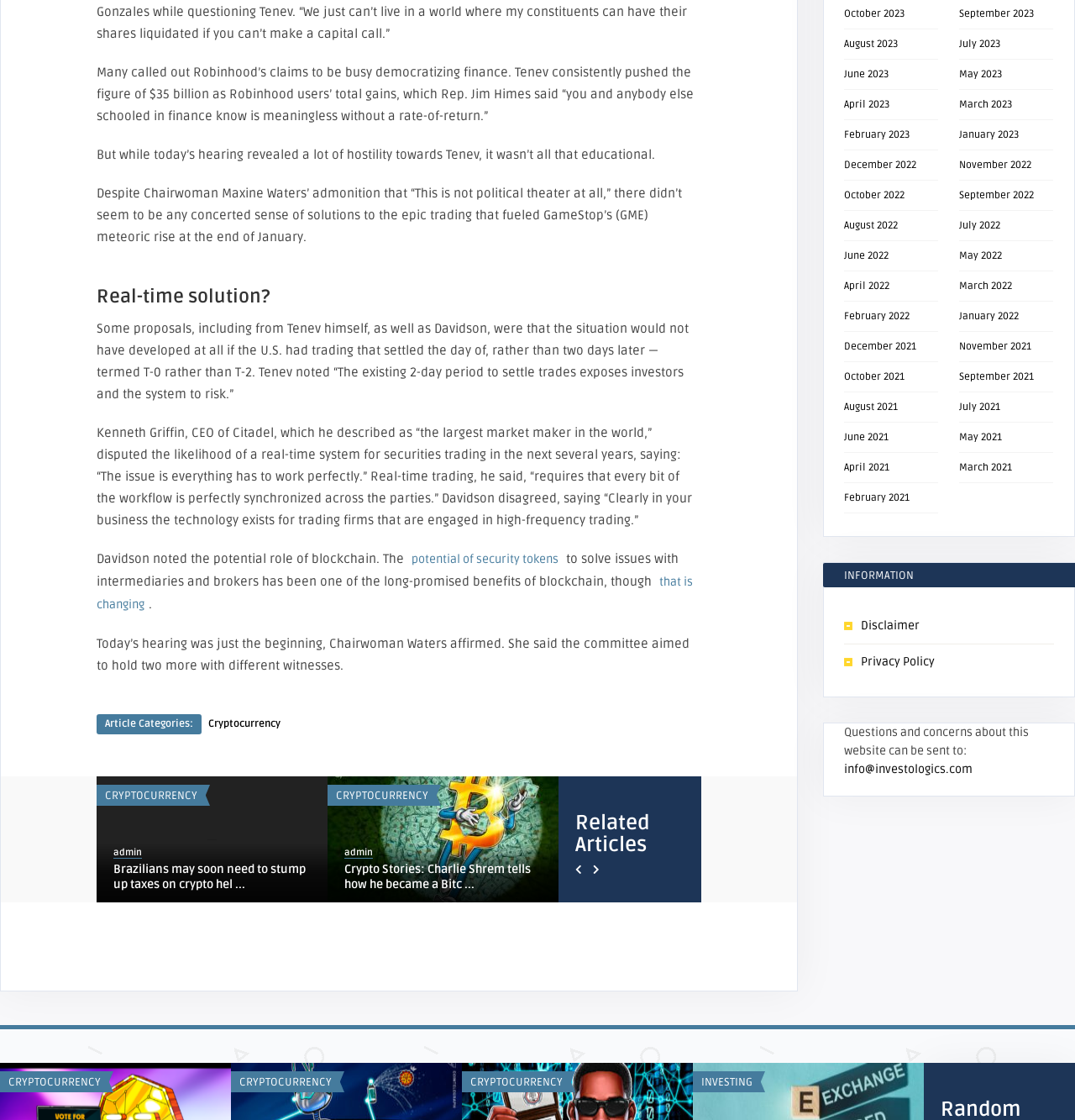Determine the bounding box coordinates for the HTML element described here: "that is changing".

[0.09, 0.512, 0.645, 0.546]